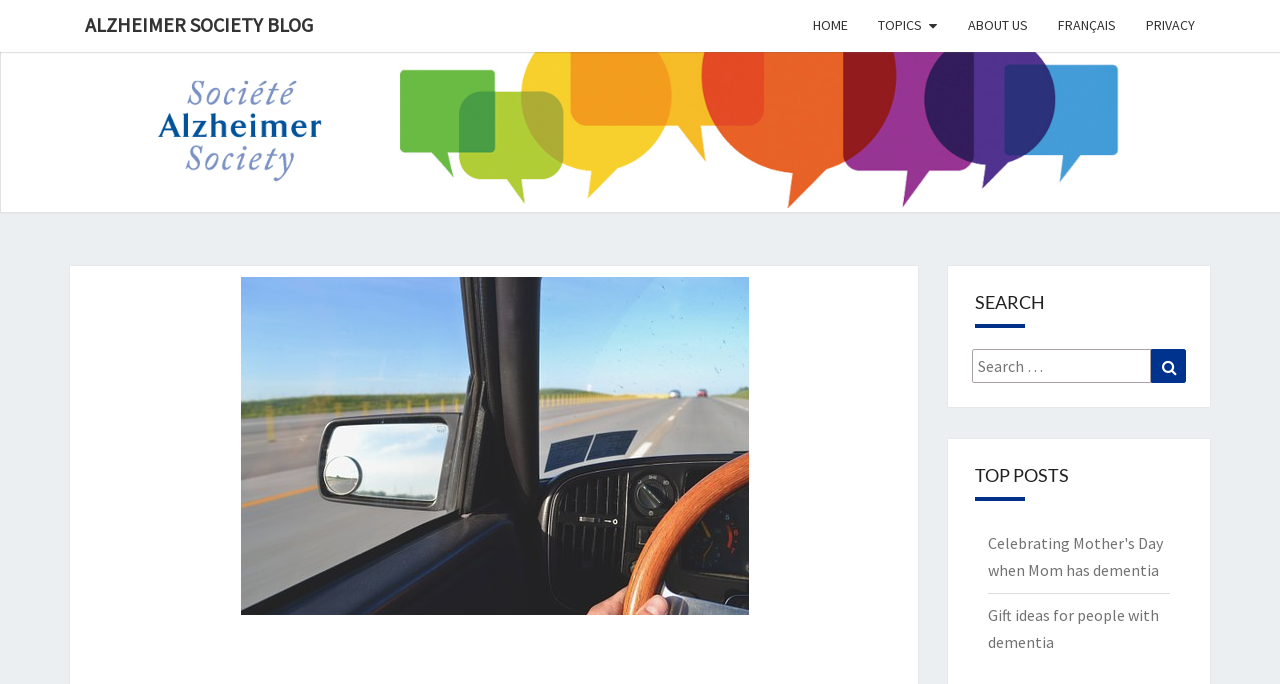What is the topic of the first top post?
Based on the visual, give a brief answer using one word or a short phrase.

Mother's Day and dementia